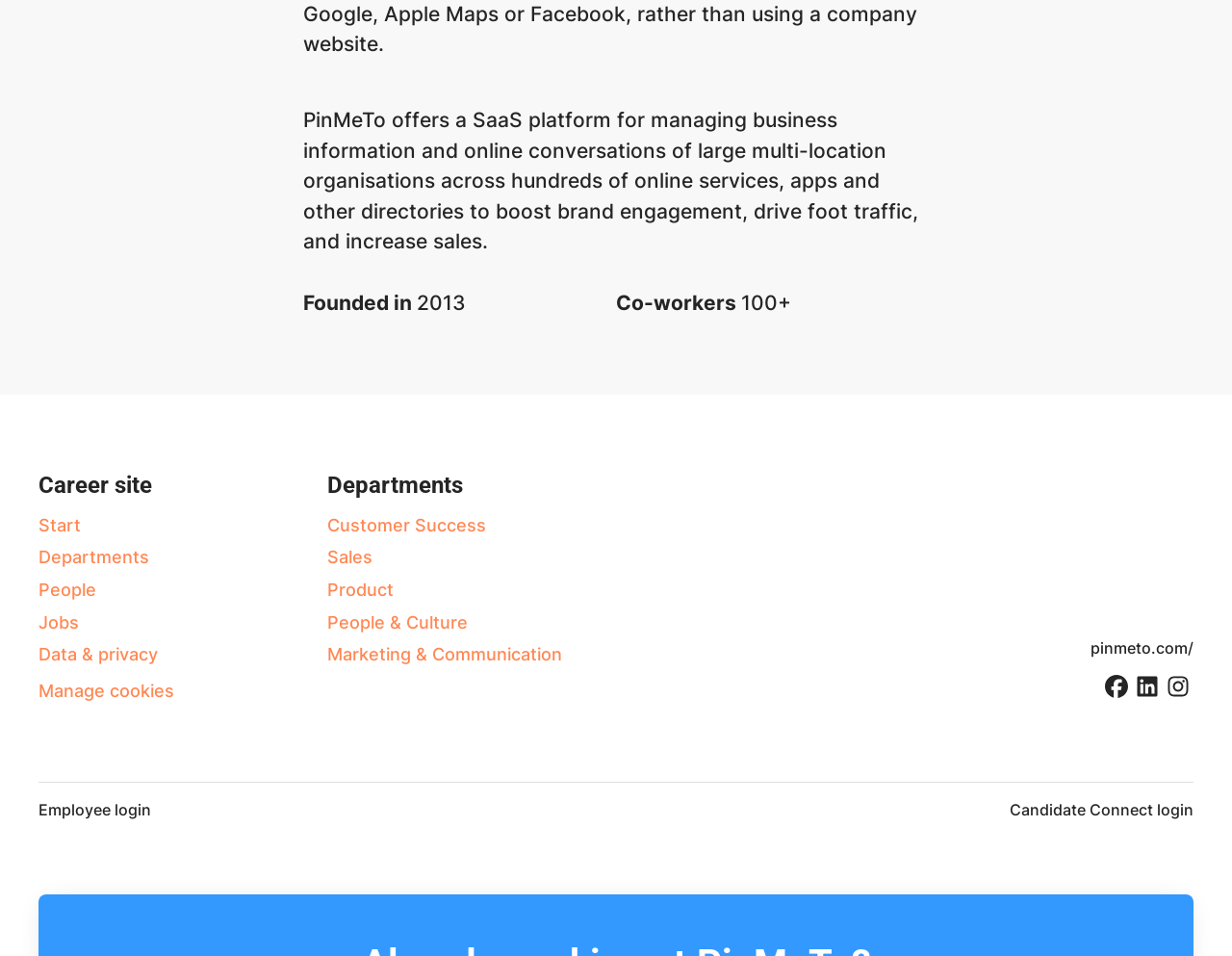Answer in one word or a short phrase: 
What is the purpose of the 'Manage cookies' button?

Managing cookies